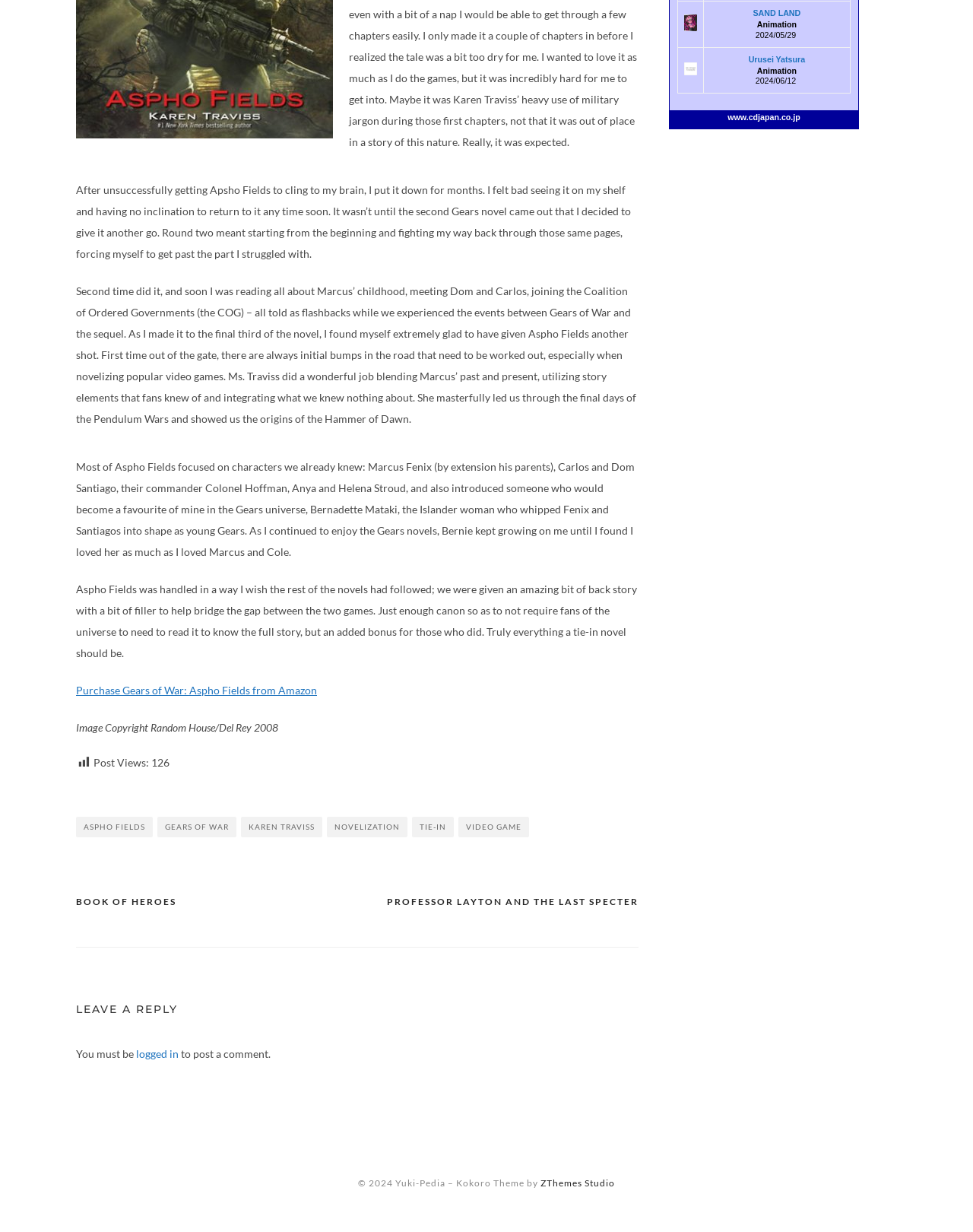Identify the bounding box coordinates for the element you need to click to achieve the following task: "Click the link to purchase Gears of War: Aspho Fields from Amazon". Provide the bounding box coordinates as four float numbers between 0 and 1, in the form [left, top, right, bottom].

[0.078, 0.555, 0.326, 0.565]